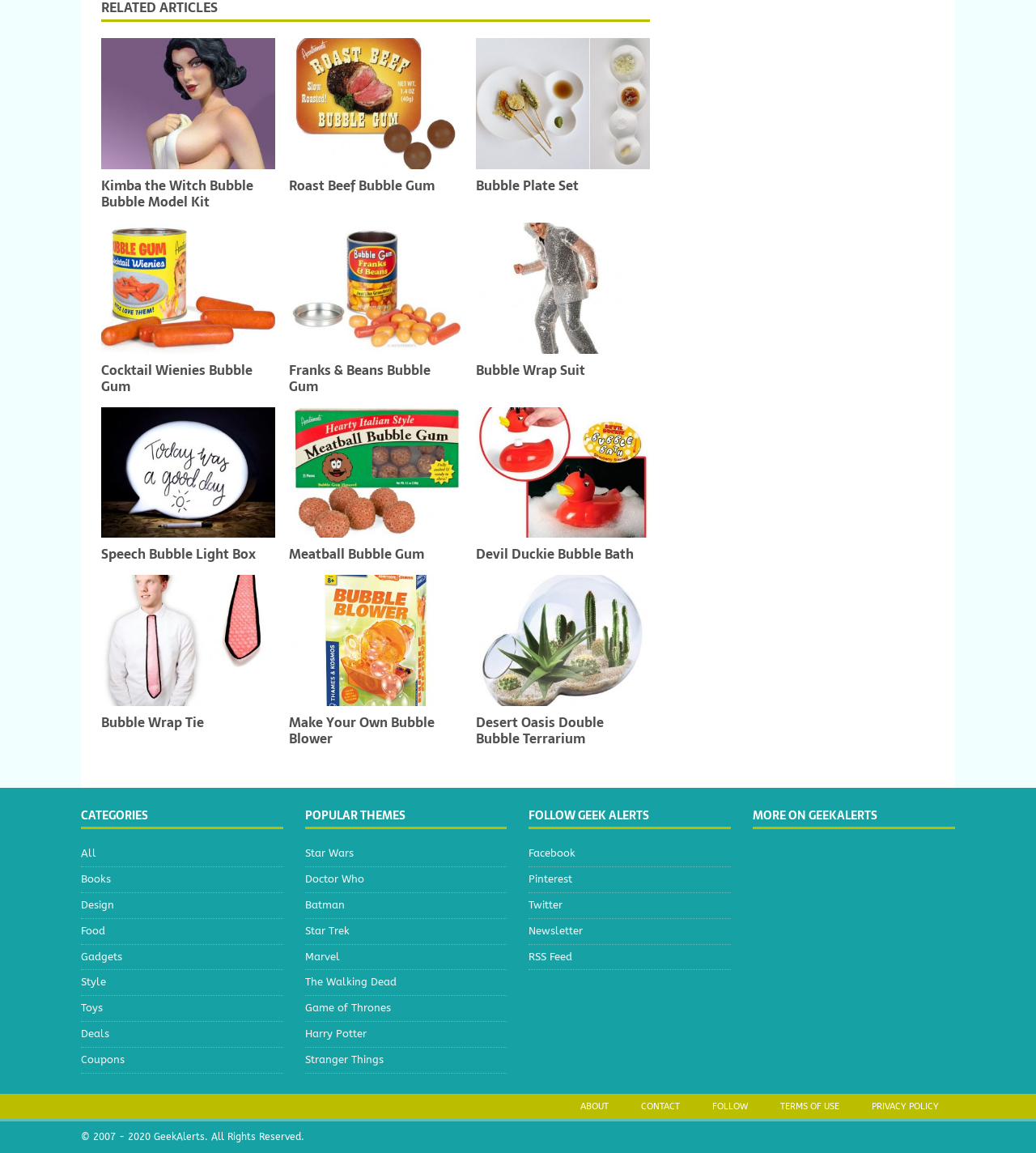Bounding box coordinates are specified in the format (top-left x, top-left y, bottom-right x, bottom-right y). All values are floating point numbers bounded between 0 and 1. Please provide the bounding box coordinate of the region this sentence describes: title="Desert Oasis Double Bubble Terrarium"

[0.46, 0.499, 0.627, 0.612]